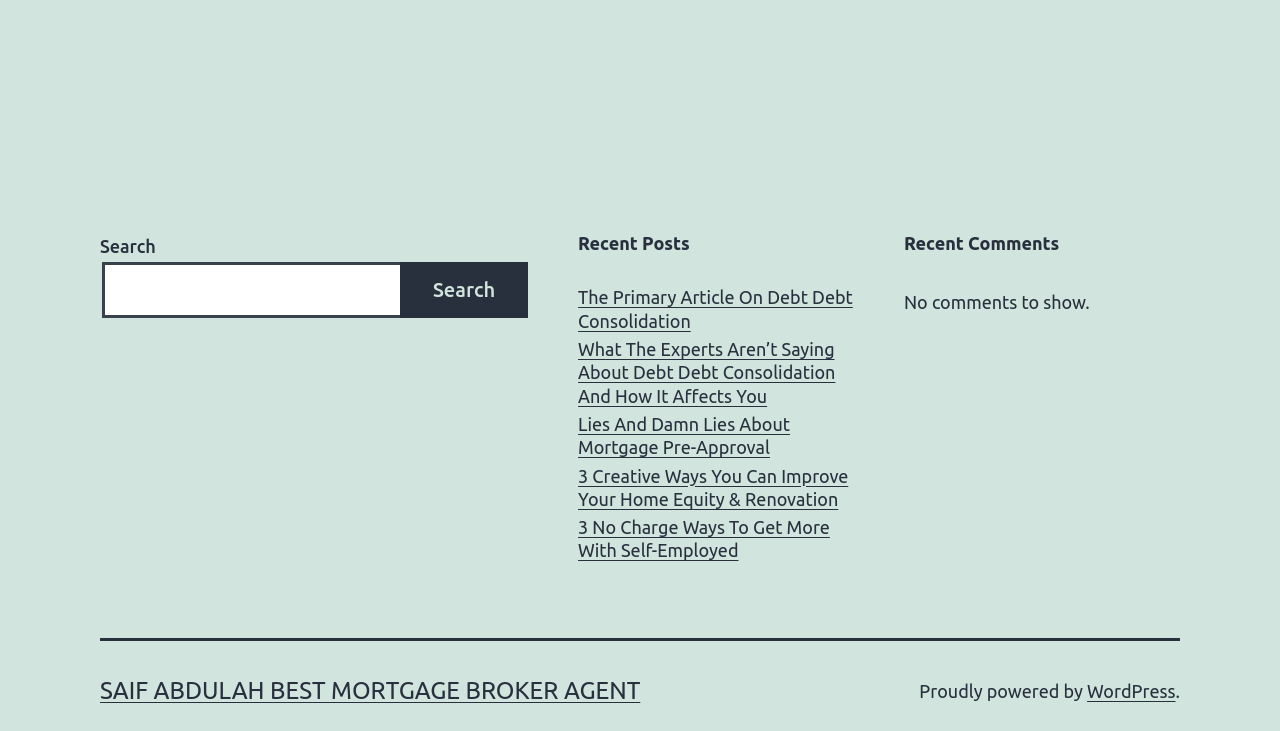Find the bounding box coordinates of the UI element according to this description: "Search".

[0.312, 0.358, 0.413, 0.436]